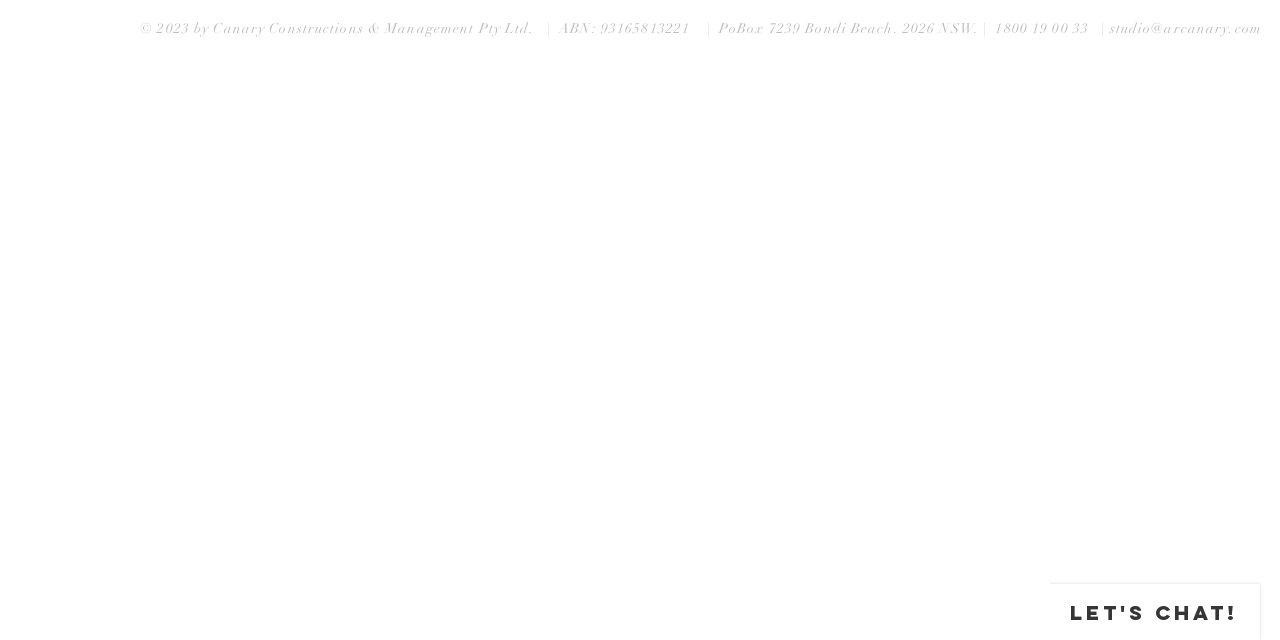Determine the bounding box coordinates for the HTML element described here: "1800 19 00 33".

[0.778, 0.031, 0.851, 0.058]